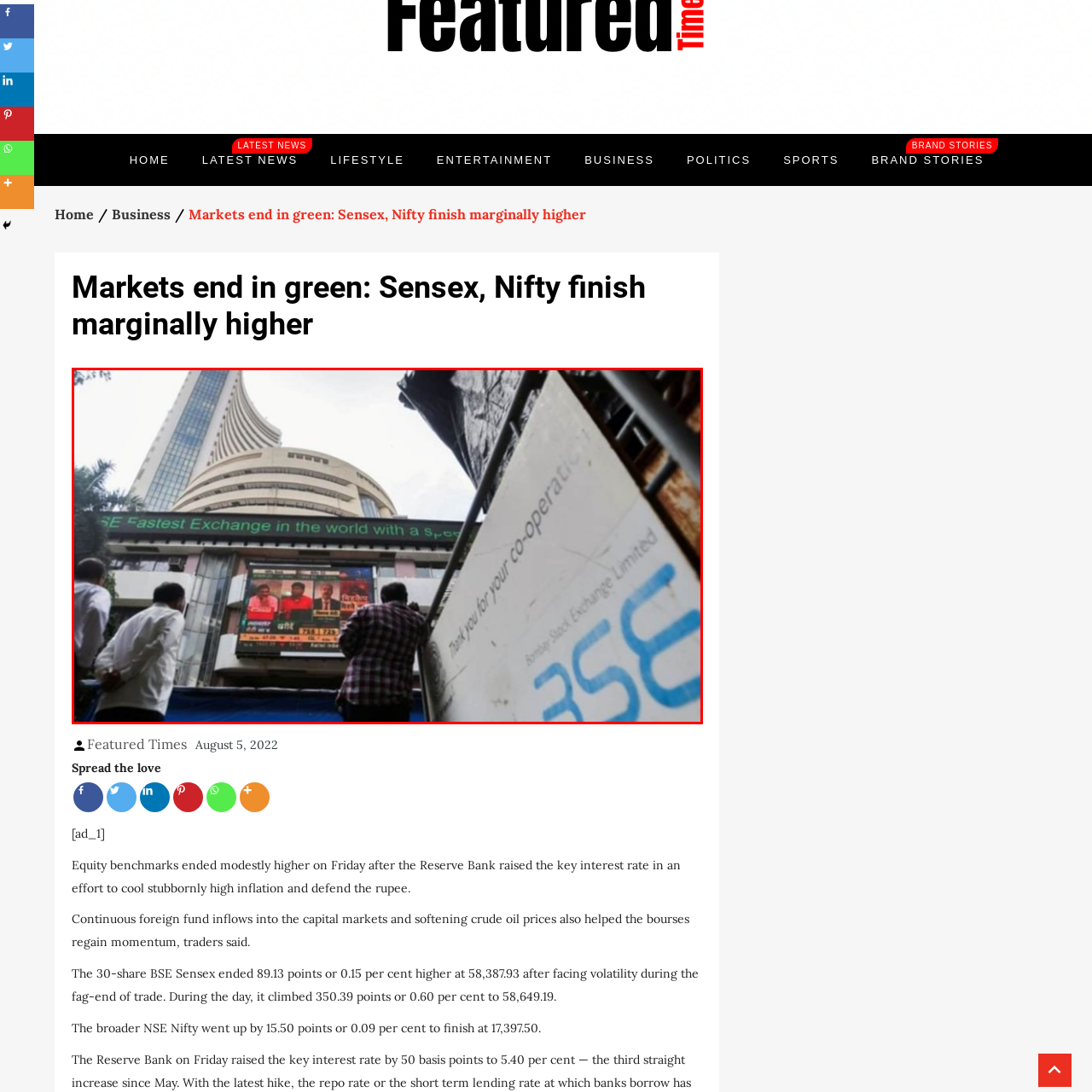Describe in detail what you see in the image highlighted by the red border.

The image captures a bustling scene outside the Bombay Stock Exchange (BSE) in Mumbai, India. In the foreground, several people are attentively watching a large electronic display that features live news and stock updates, with presenters discussing market movements. The display simultaneously showcases the stock index figures along with other notable market information, essential for investors and traders. Above the screen, a green banner reads "BSE: Fastest Exchange in the world with a Speed of 6", emphasizing the exchange's reputation for efficiency. The architecture of the BSE building looms prominently in the background, characterized by its modern design and towering structure, while the atmosphere suggests a blend of anticipation and keen interest in the financial developments being reported.